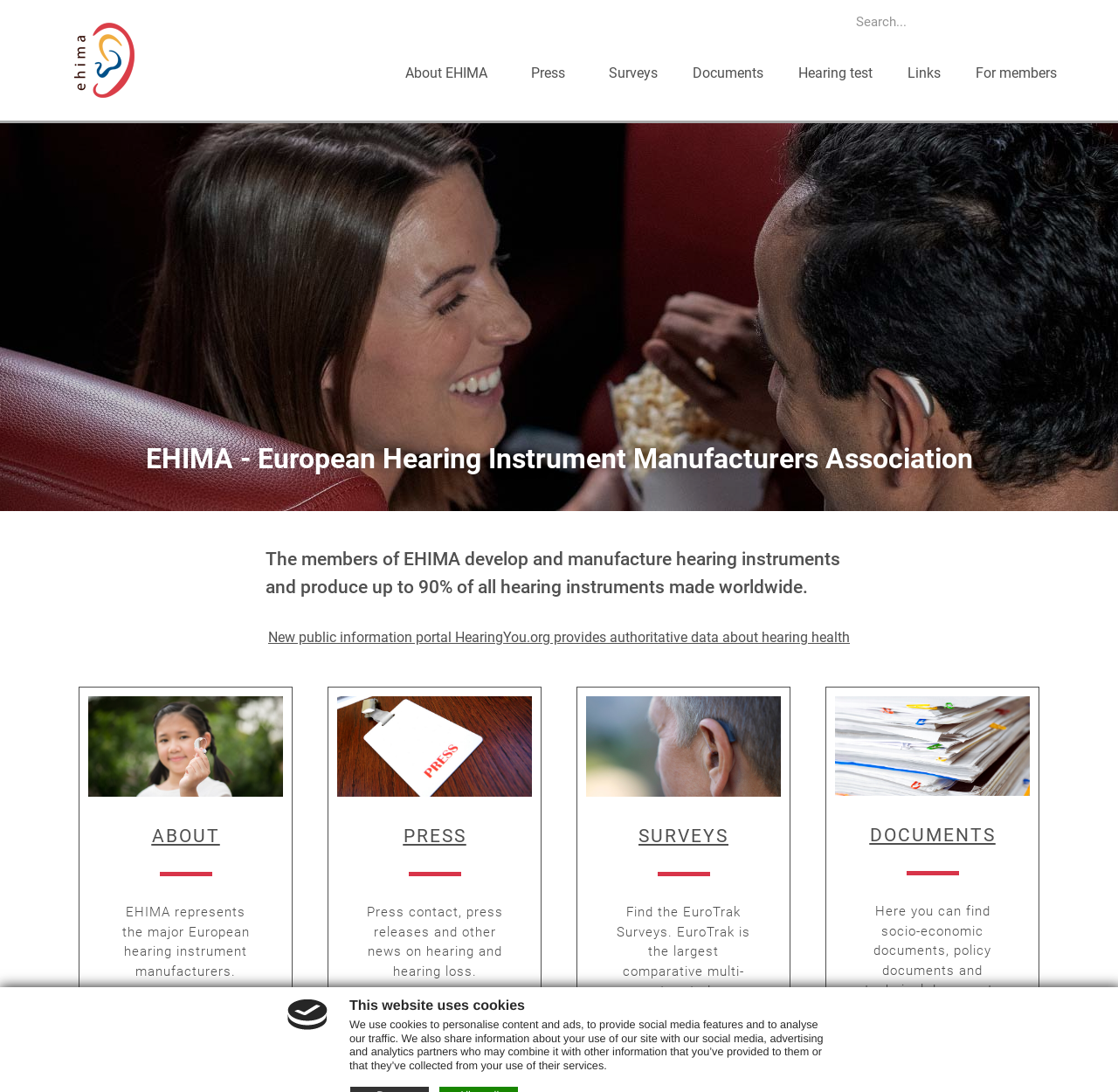Find the bounding box coordinates of the clickable area required to complete the following action: "Learn about EHIMA".

[0.347, 0.032, 0.459, 0.102]